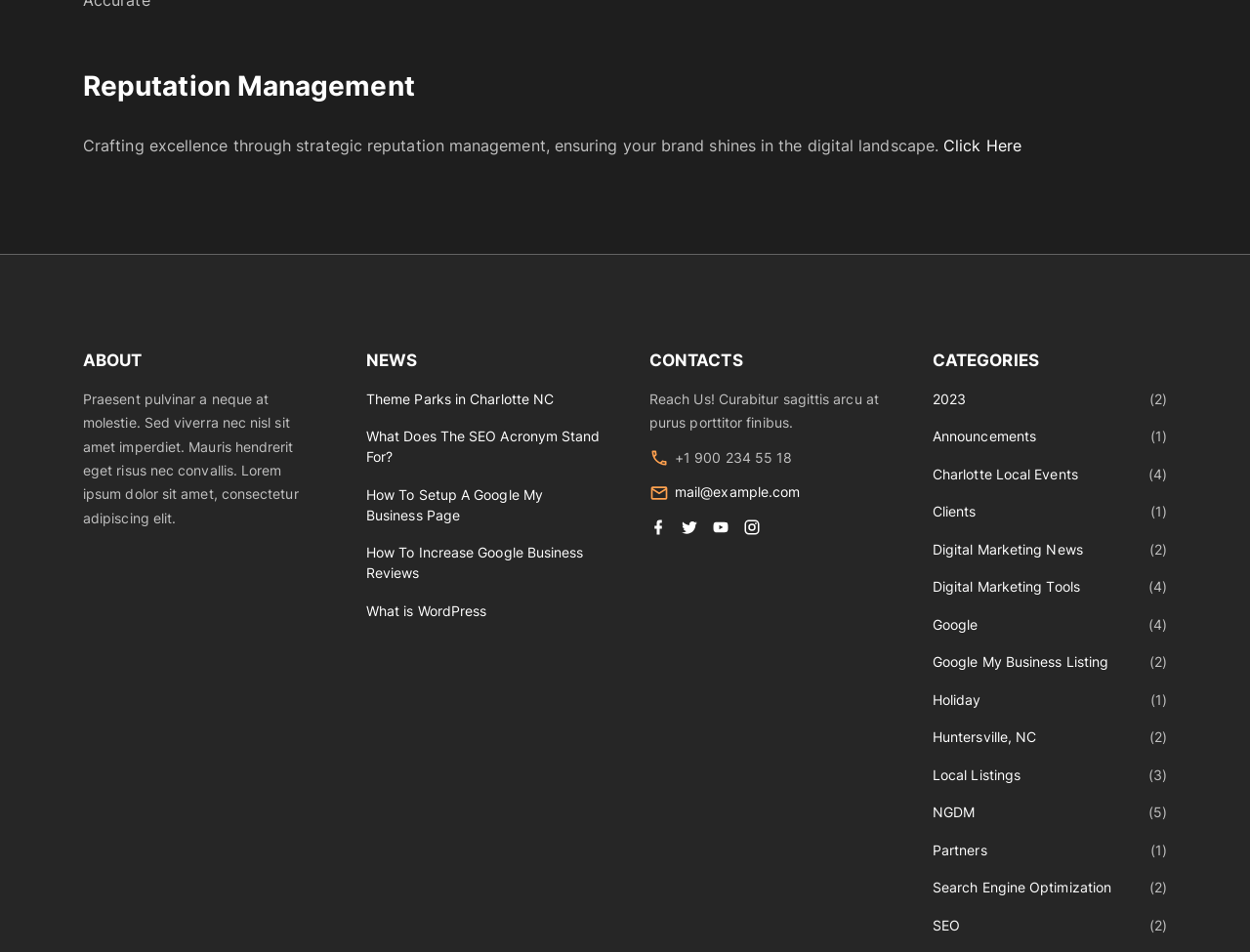Give a one-word or one-phrase response to the question:
What is the main topic of this webpage?

Reputation Management